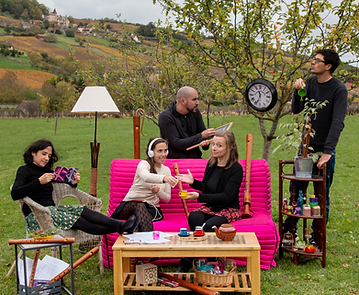How many individuals are in the scene?
Answer with a single word or phrase, using the screenshot for reference.

Five